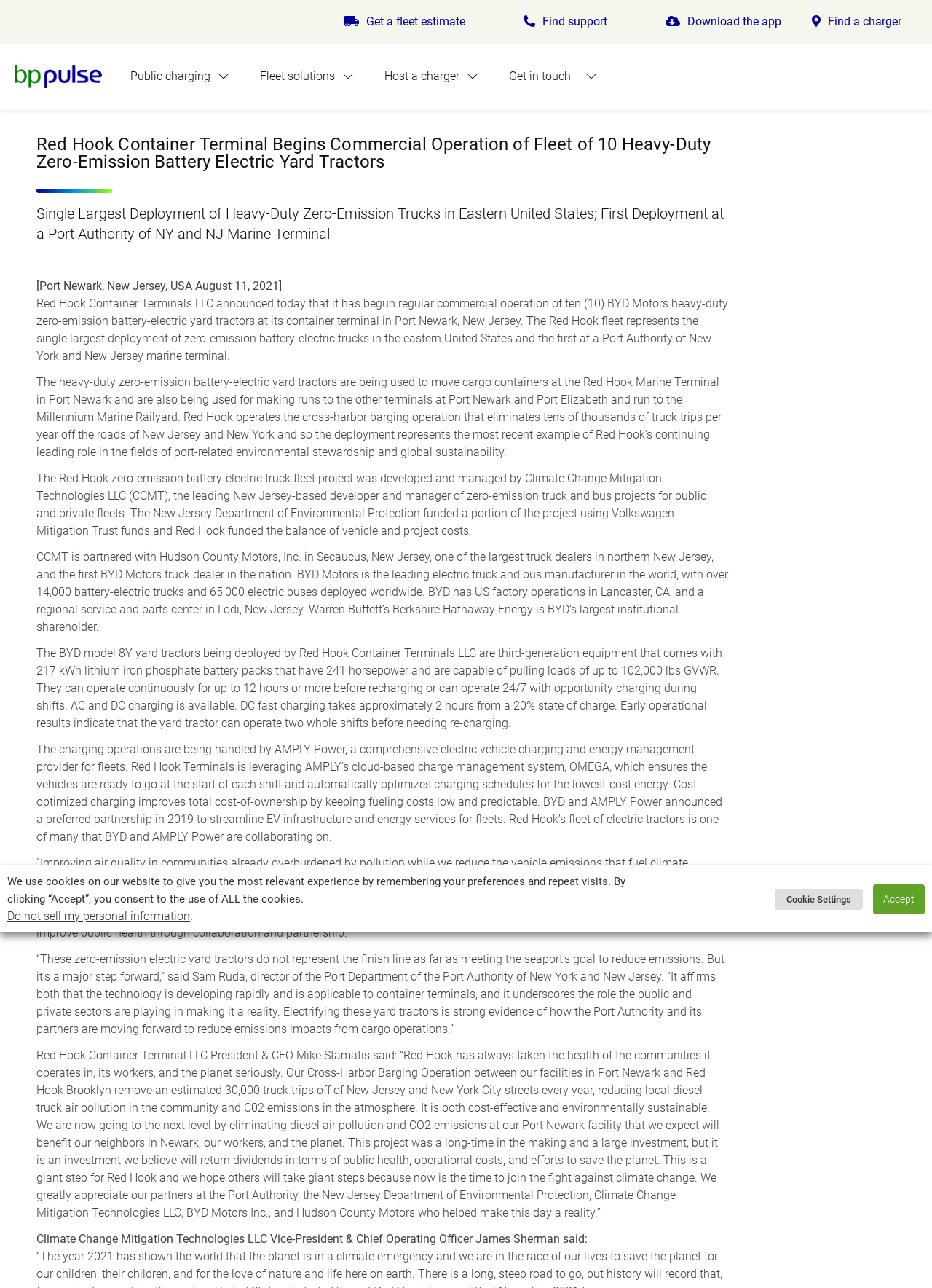Could you please study the image and provide a detailed answer to the question:
How many zero-emission battery-electric yard tractors are deployed?

The answer can be found in the paragraph that starts with 'Red Hook Container Terminals LLC announced today that it has begun regular commercial operation of ten (10) BYD Motors heavy-duty zero-emission battery-electric yard tractors...'.